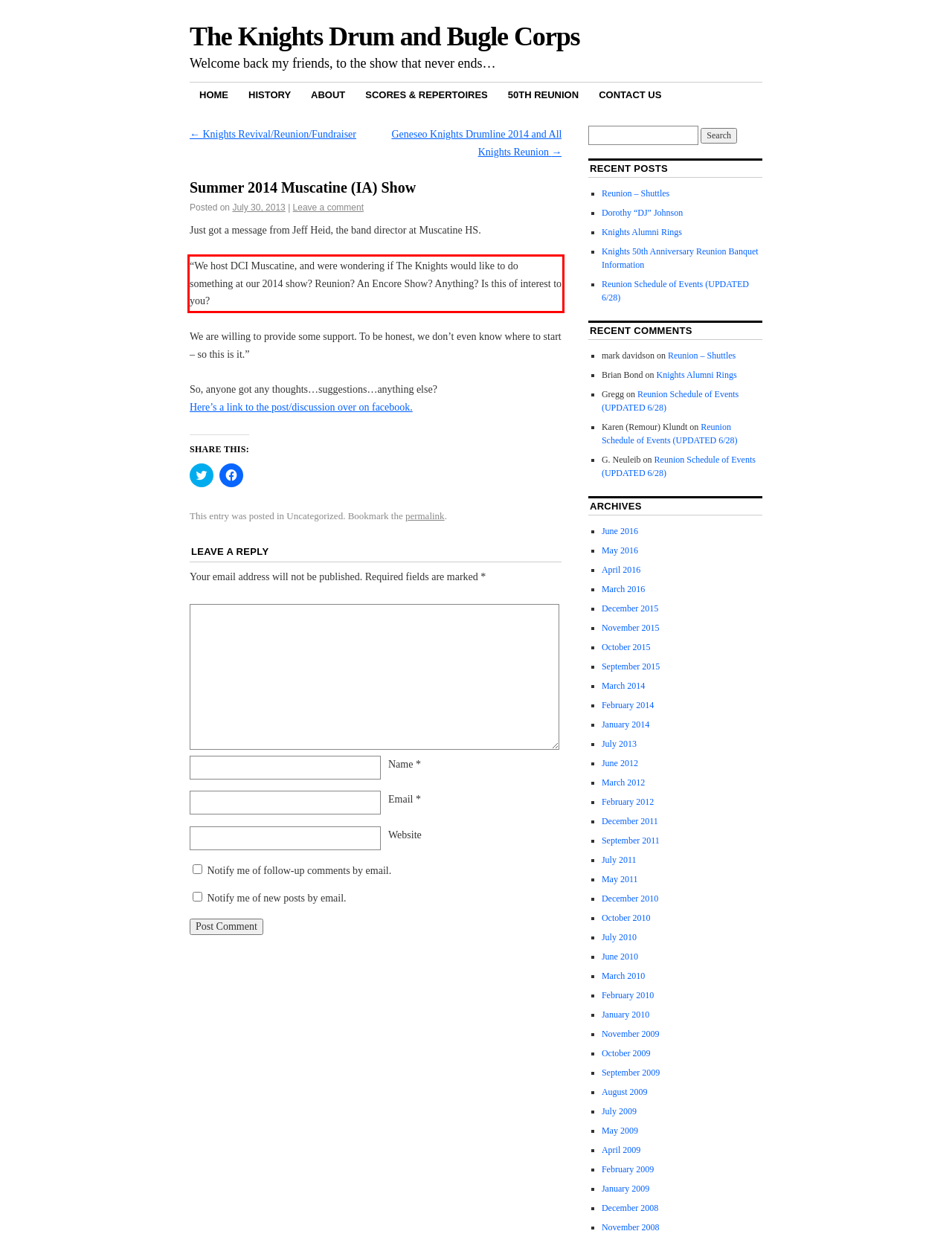Please examine the screenshot of the webpage and read the text present within the red rectangle bounding box.

“We host DCI Muscatine, and were wondering if The Knights would like to do something at our 2014 show? Reunion? An Encore Show? Anything? Is this of interest to you?